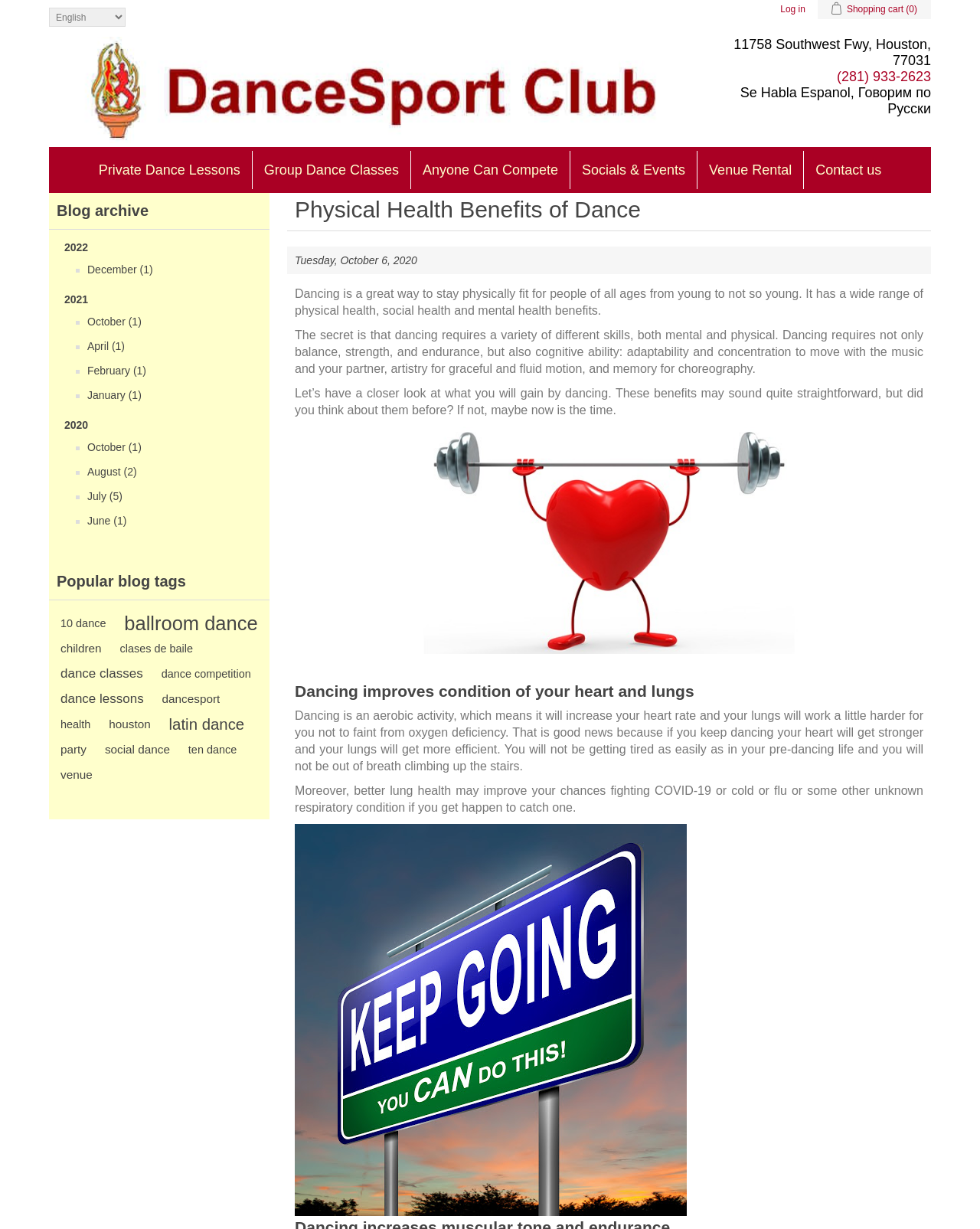Can you find the bounding box coordinates for the element to click on to achieve the instruction: "Log in"?

[0.796, 0.0, 0.822, 0.016]